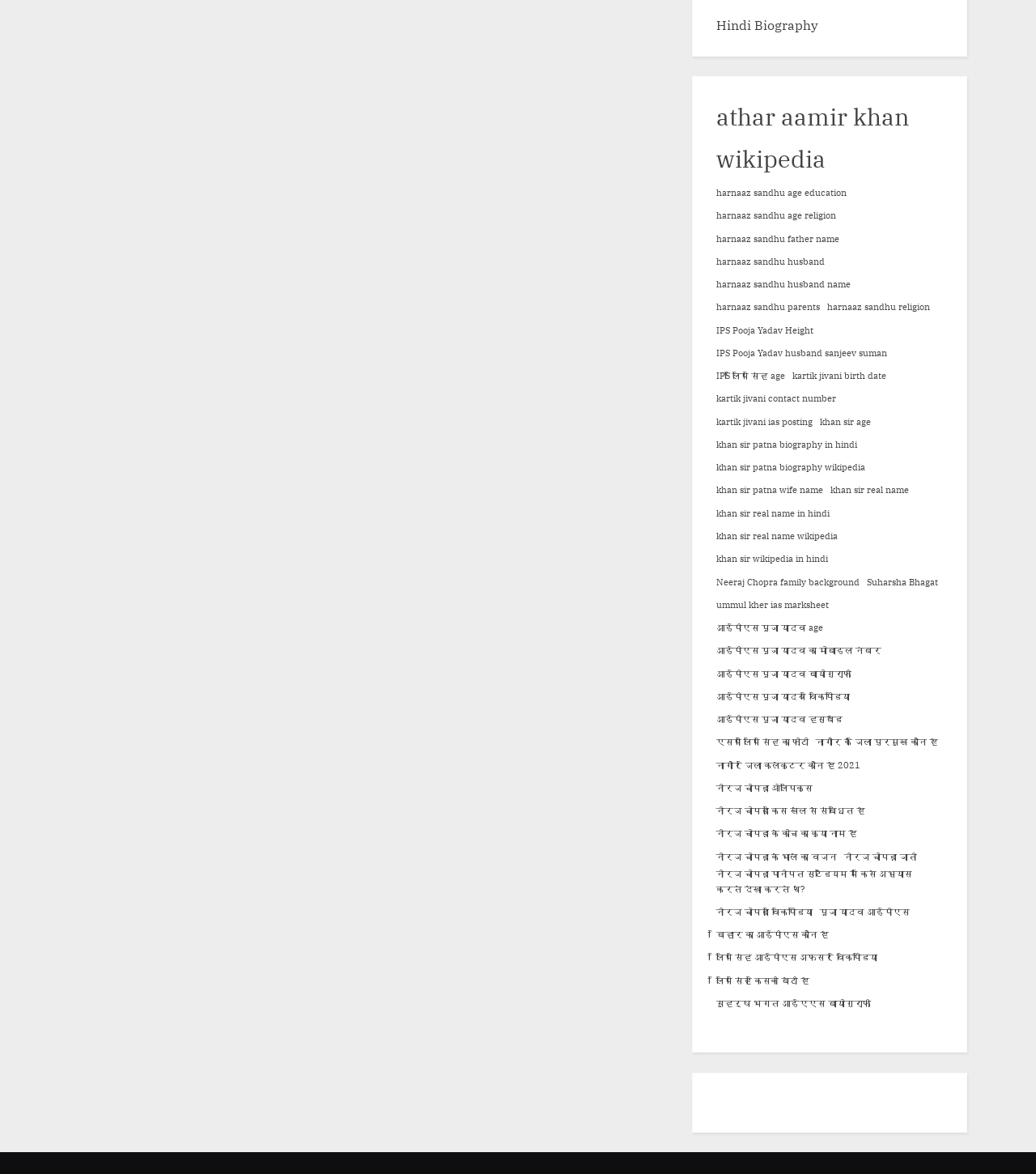How many links are related to Harnaaz Sandhu?
Look at the image and answer the question using a single word or phrase.

4